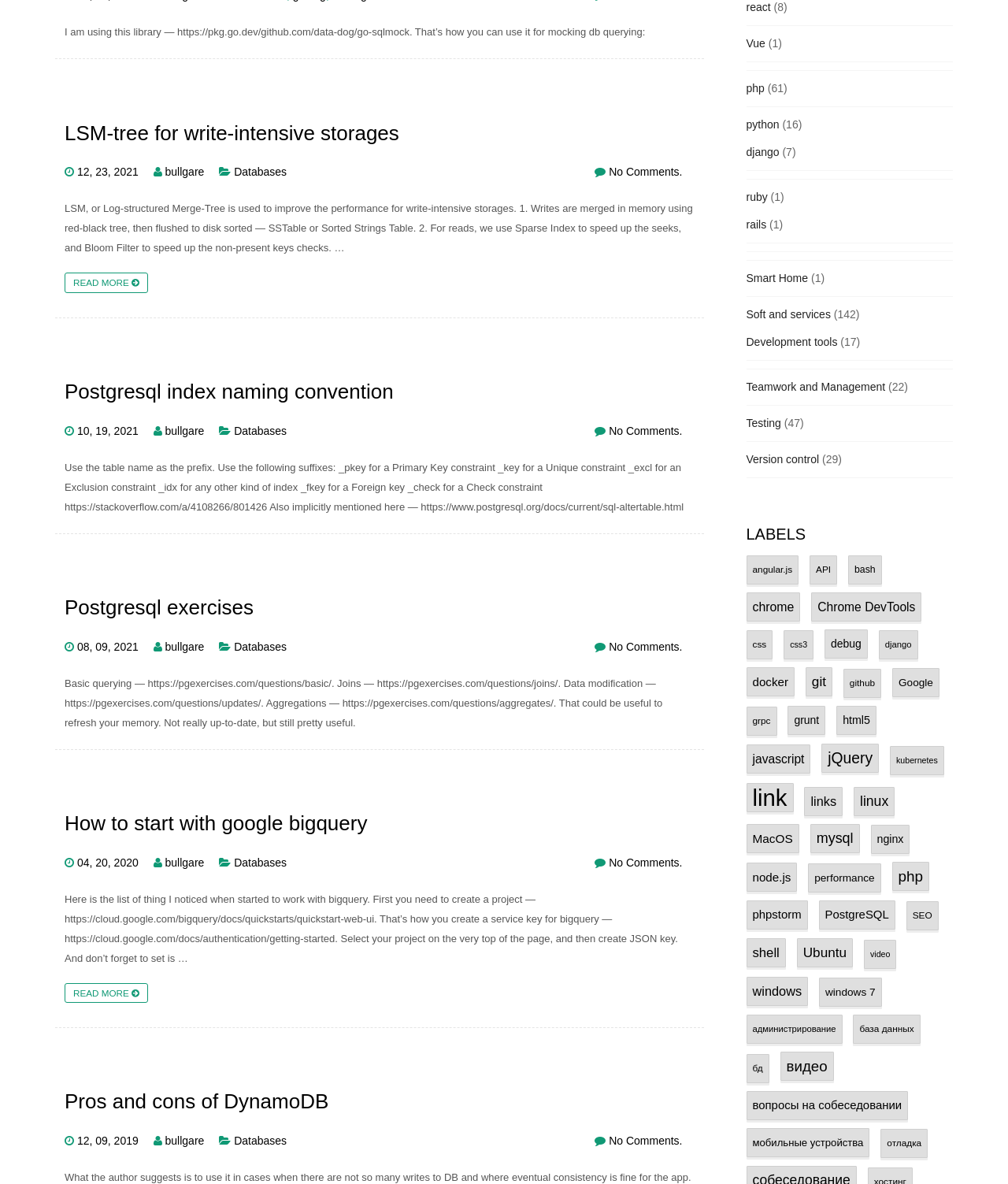Use a single word or phrase to answer this question: 
What is the topic of the first heading?

LSM-tree for write-intensive storages